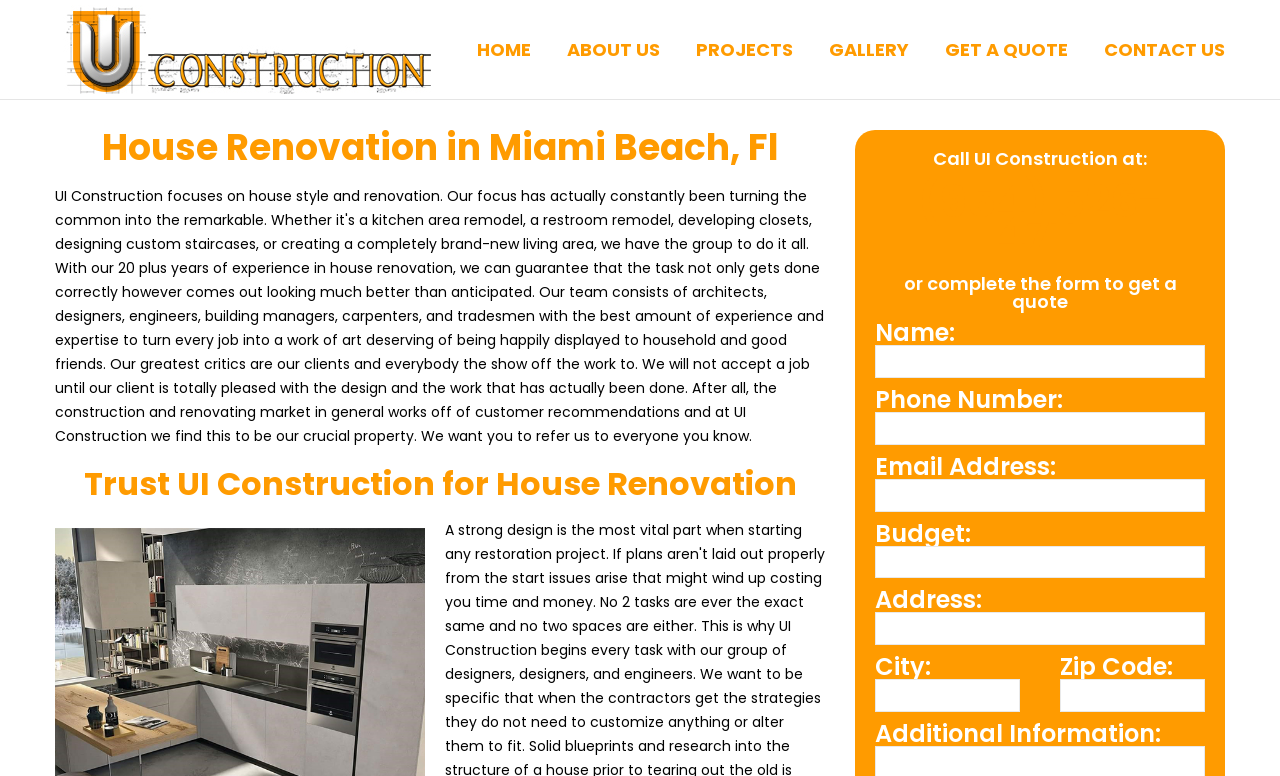Provide the bounding box coordinates of the HTML element this sentence describes: "Privacy Policy". The bounding box coordinates consist of four float numbers between 0 and 1, i.e., [left, top, right, bottom].

None